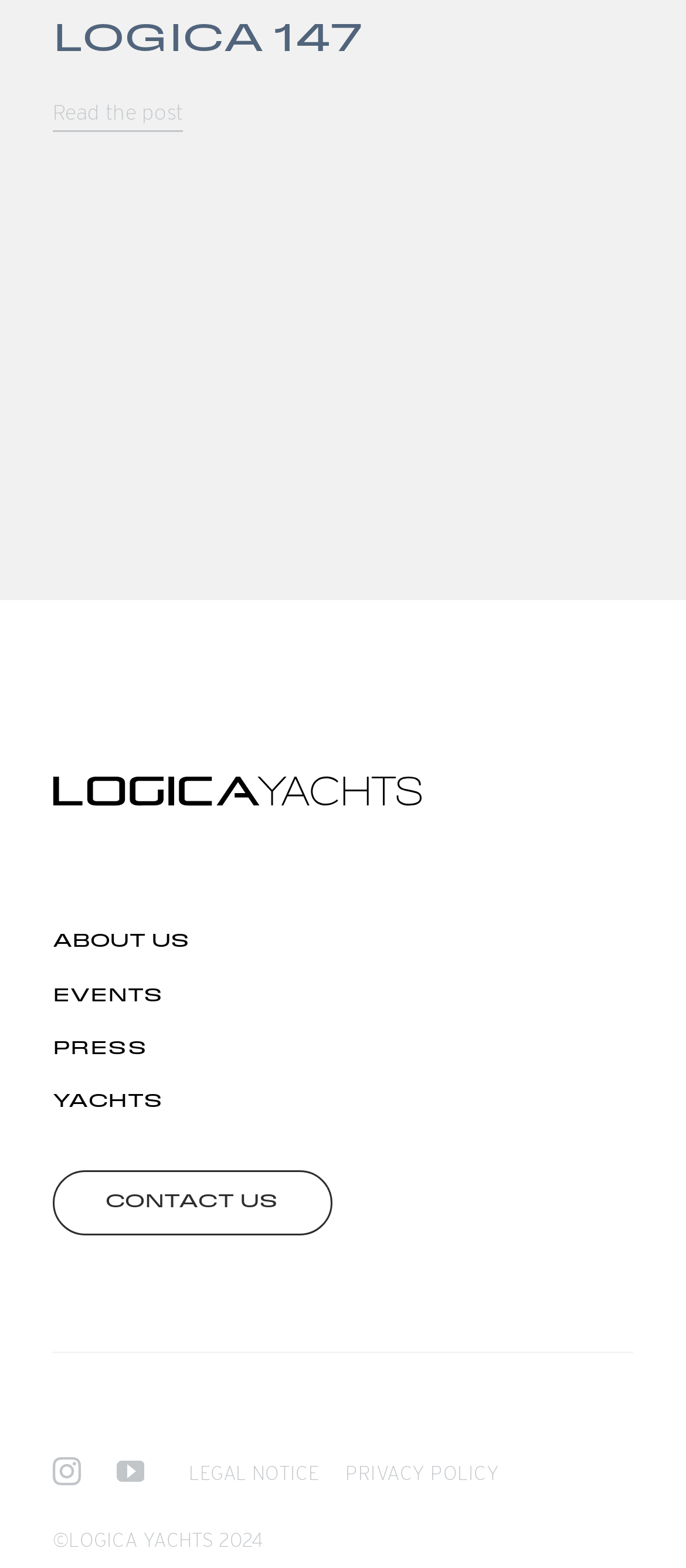Locate the bounding box coordinates of the area you need to click to fulfill this instruction: 'Follow us on instagram'. The coordinates must be in the form of four float numbers ranging from 0 to 1: [left, top, right, bottom].

[0.077, 0.929, 0.119, 0.947]